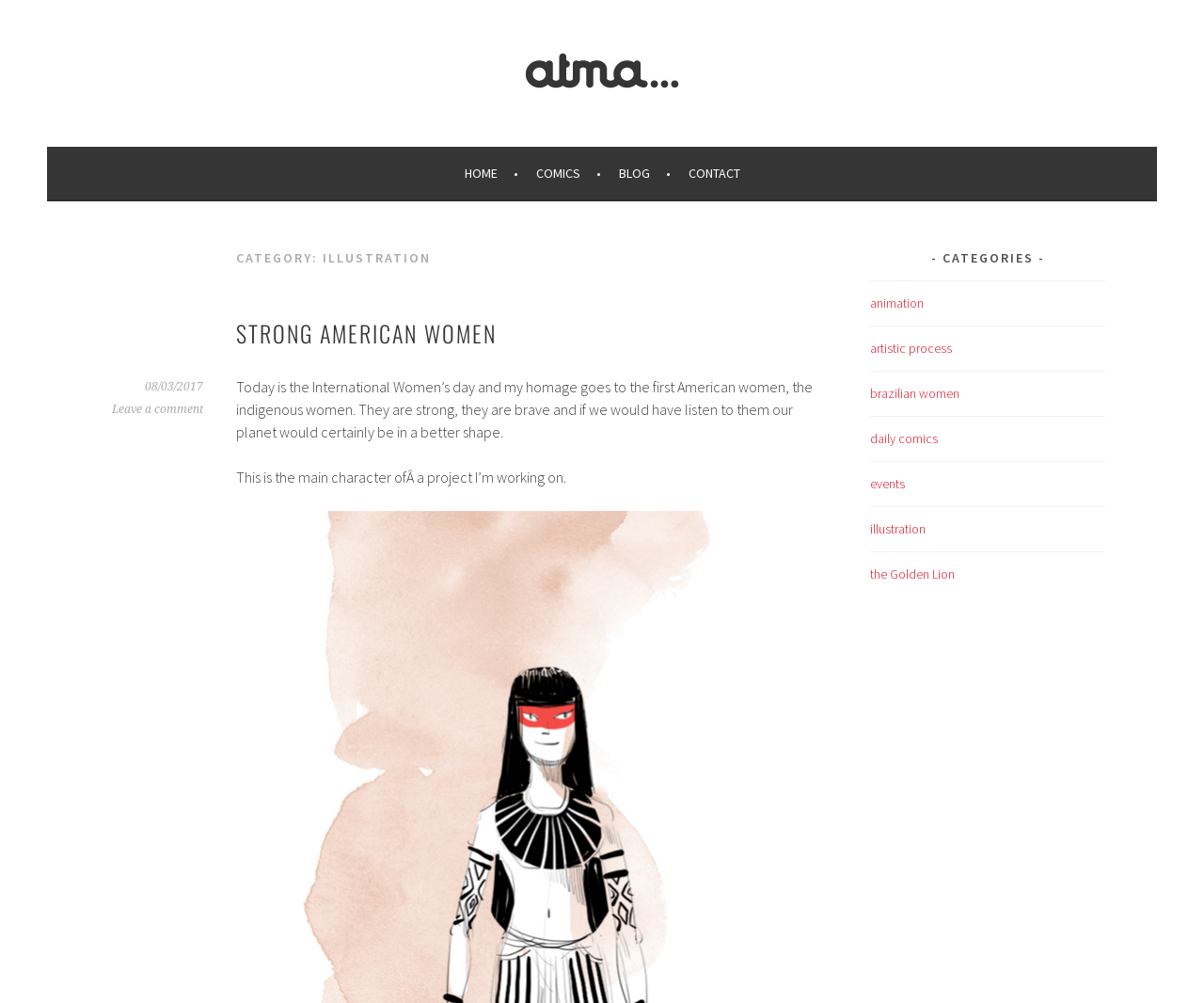Identify the coordinates of the bounding box for the element that must be clicked to accomplish the instruction: "Click the 'CURRENT ISSUE' link".

None